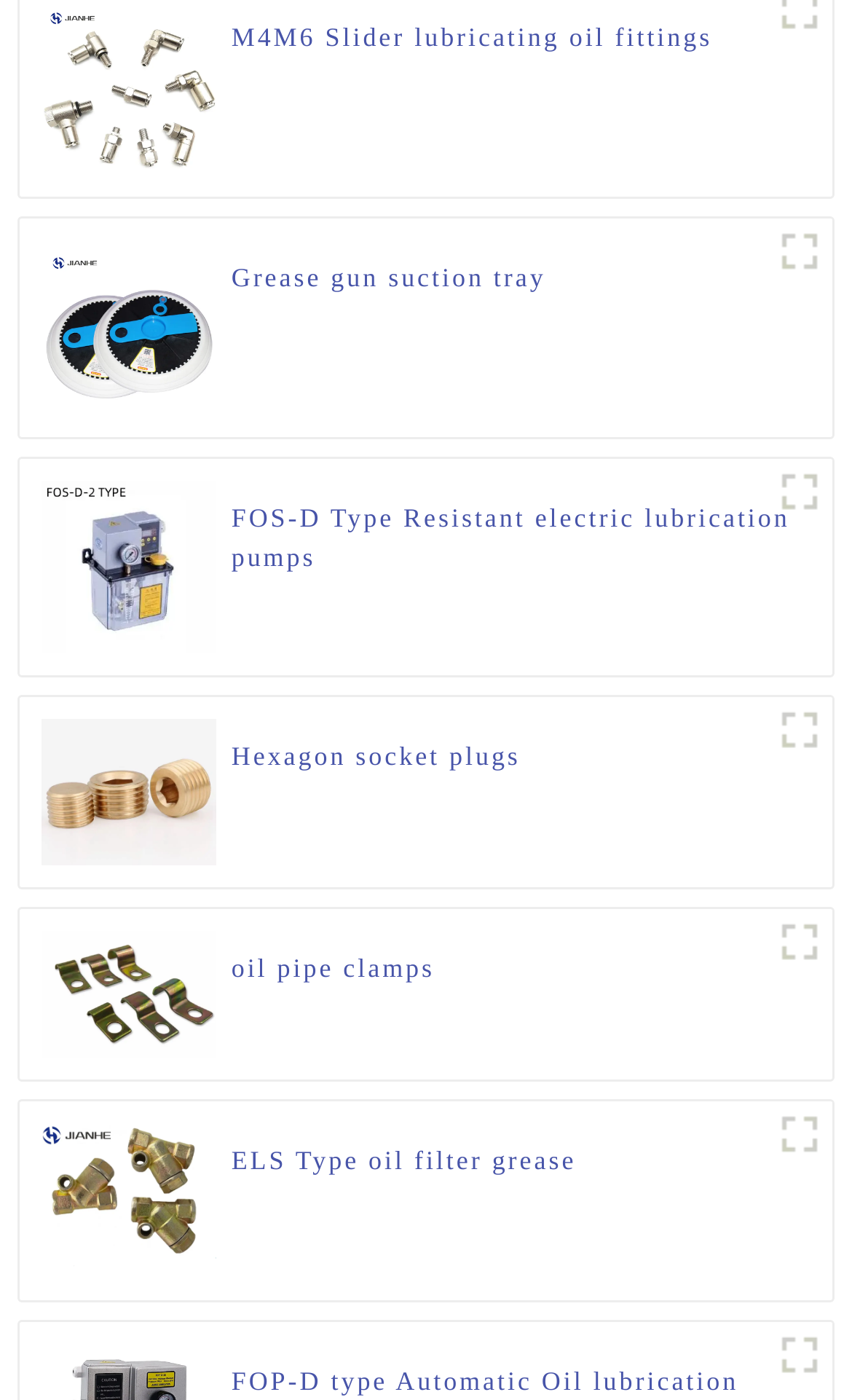Please specify the bounding box coordinates of the area that should be clicked to accomplish the following instruction: "View the image of oil pipe clamps". The coordinates should consist of four float numbers between 0 and 1, i.e., [left, top, right, bottom].

[0.048, 0.665, 0.254, 0.756]